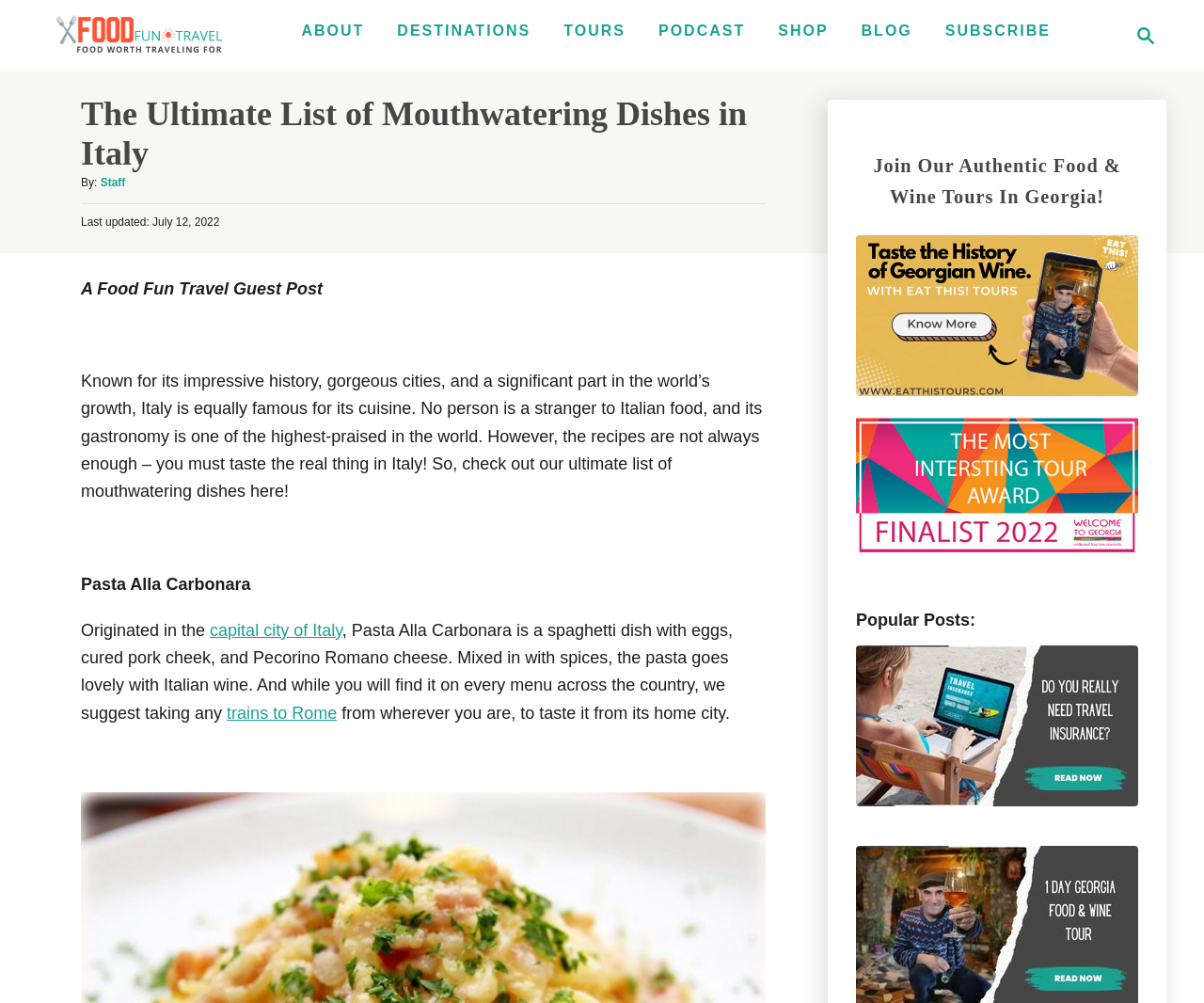Create a detailed narrative of the webpage’s visual and textual elements.

The webpage is a blog post titled "The Ultimate List of Mouthwatering Dishes in Italy" on the Food Fun Travel Blog. At the top right corner, there is a search button with a magnifying glass icon. Below it, there is a navigation menu with links to different sections of the blog, including "ABOUT", "DESTINATIONS", "TOURS", "PODCAST", "SHOP", "BLOG", and "SUBSCRIBE".

The main content of the blog post is divided into sections. The first section has a heading "The Ultimate List of Mouthwatering Dishes in Italy" and is followed by a brief introduction to Italian cuisine. The introduction mentions Italy's rich history, beautiful cities, and significant contribution to the world's growth, as well as its famous cuisine.

Below the introduction, there is a section that appears to be a list of dishes, starting with "Pasta Alla Carbonara". This section includes a brief description of the dish, its origin, and a suggestion to try it in Rome.

To the right of the main content, there is a sidebar with a heading "Join Our Authentic Food & Wine Tours In Georgia!" and a link to learn more. Below it, there is a section titled "Popular Posts:" with a link to another blog post.

Throughout the webpage, there are several images, including the magnifying glass icon, the Food Fun Travel Blog logo, and possibly other images related to the blog post content.